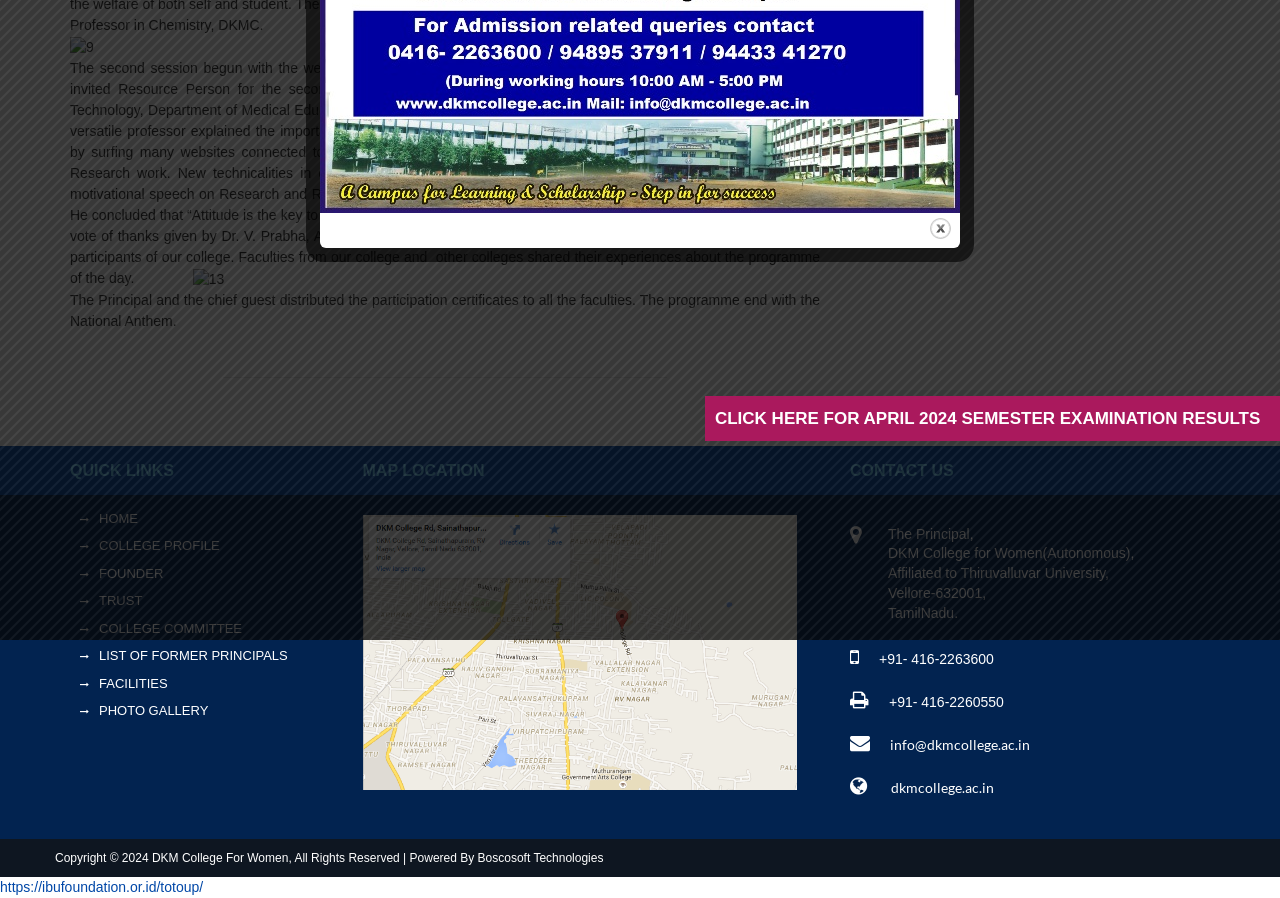Using the provided description: "Boscosoft Technologies", find the bounding box coordinates of the corresponding UI element. The output should be four float numbers between 0 and 1, in the format [left, top, right, bottom].

[0.373, 0.936, 0.471, 0.974]